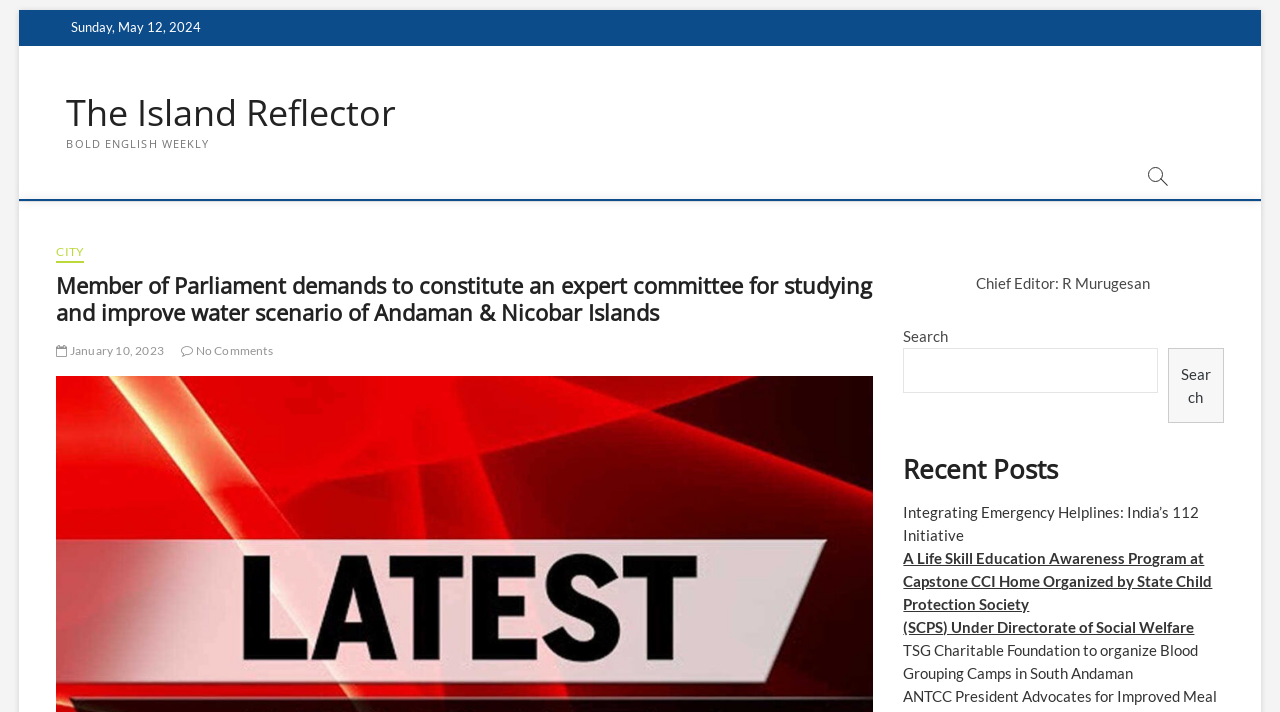Provide the bounding box coordinates of the section that needs to be clicked to accomplish the following instruction: "View recent post about Integrating Emergency Helplines: India’s 112 Initiative."

[0.706, 0.707, 0.937, 0.764]